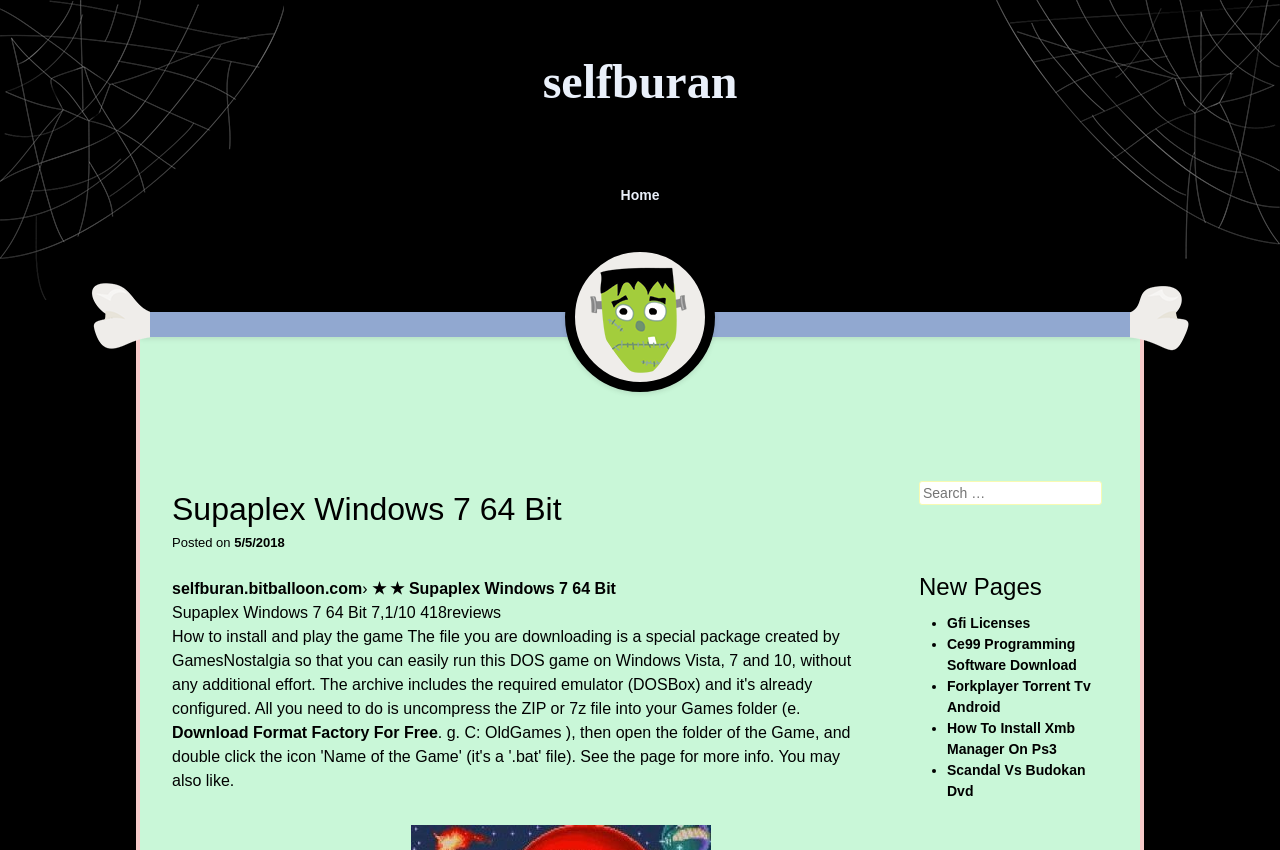Pinpoint the bounding box coordinates of the clickable element to carry out the following instruction: "Search for something."

[0.718, 0.566, 0.869, 0.594]